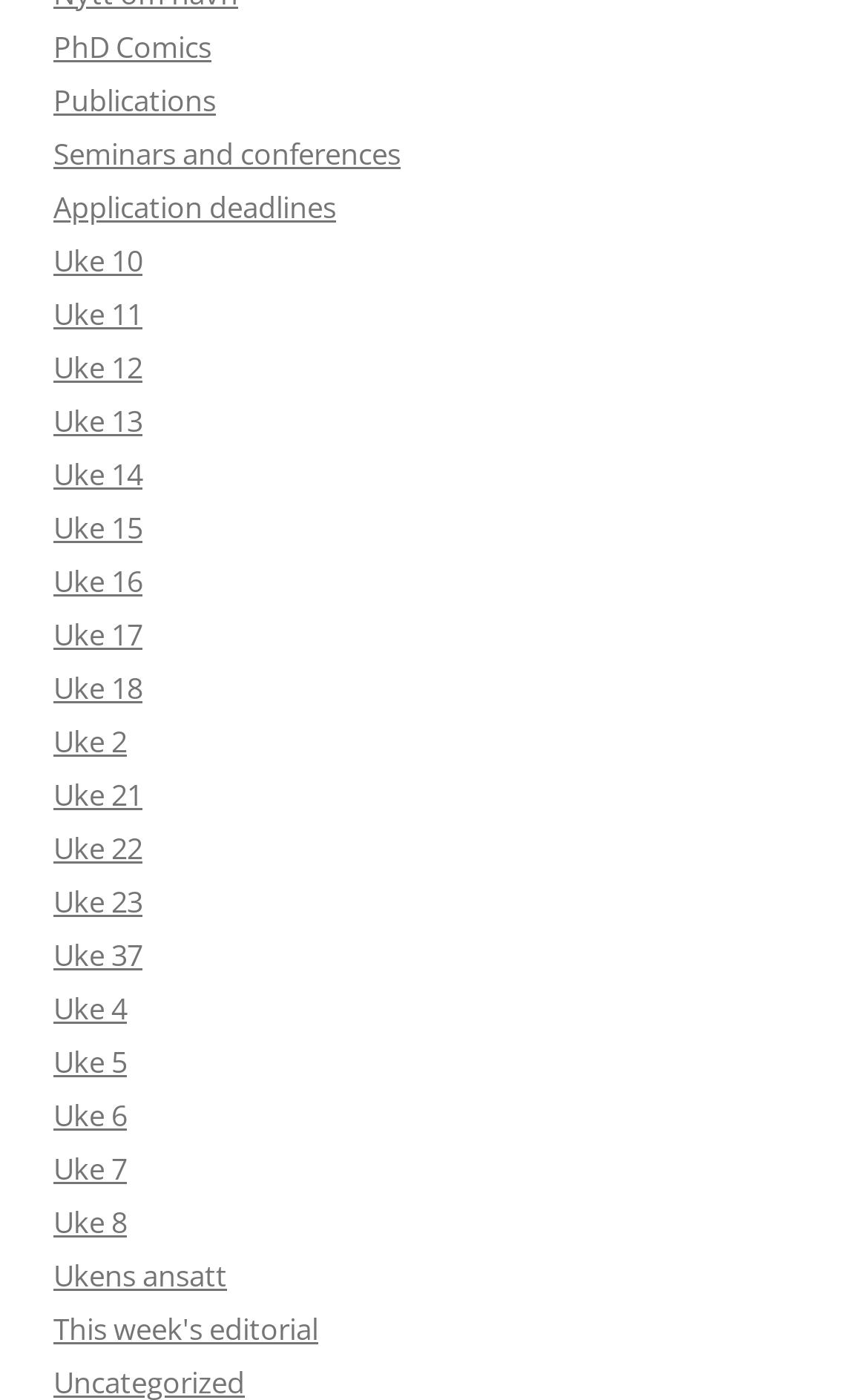Please identify the bounding box coordinates of where to click in order to follow the instruction: "Click the Powerdeer Logo".

None